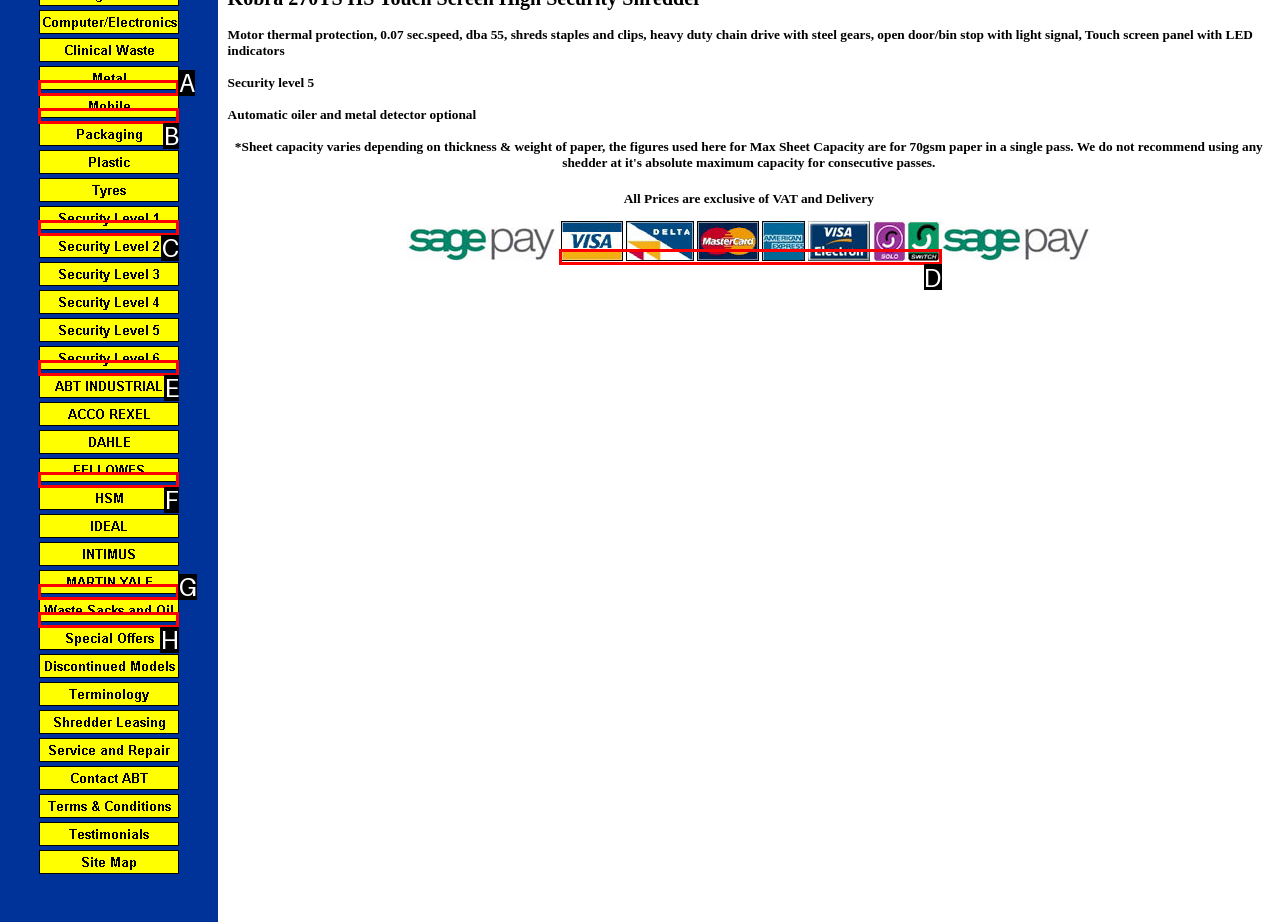From the options provided, determine which HTML element best fits the description: alt="Fellowes Paper Shredder". Answer with the correct letter.

F